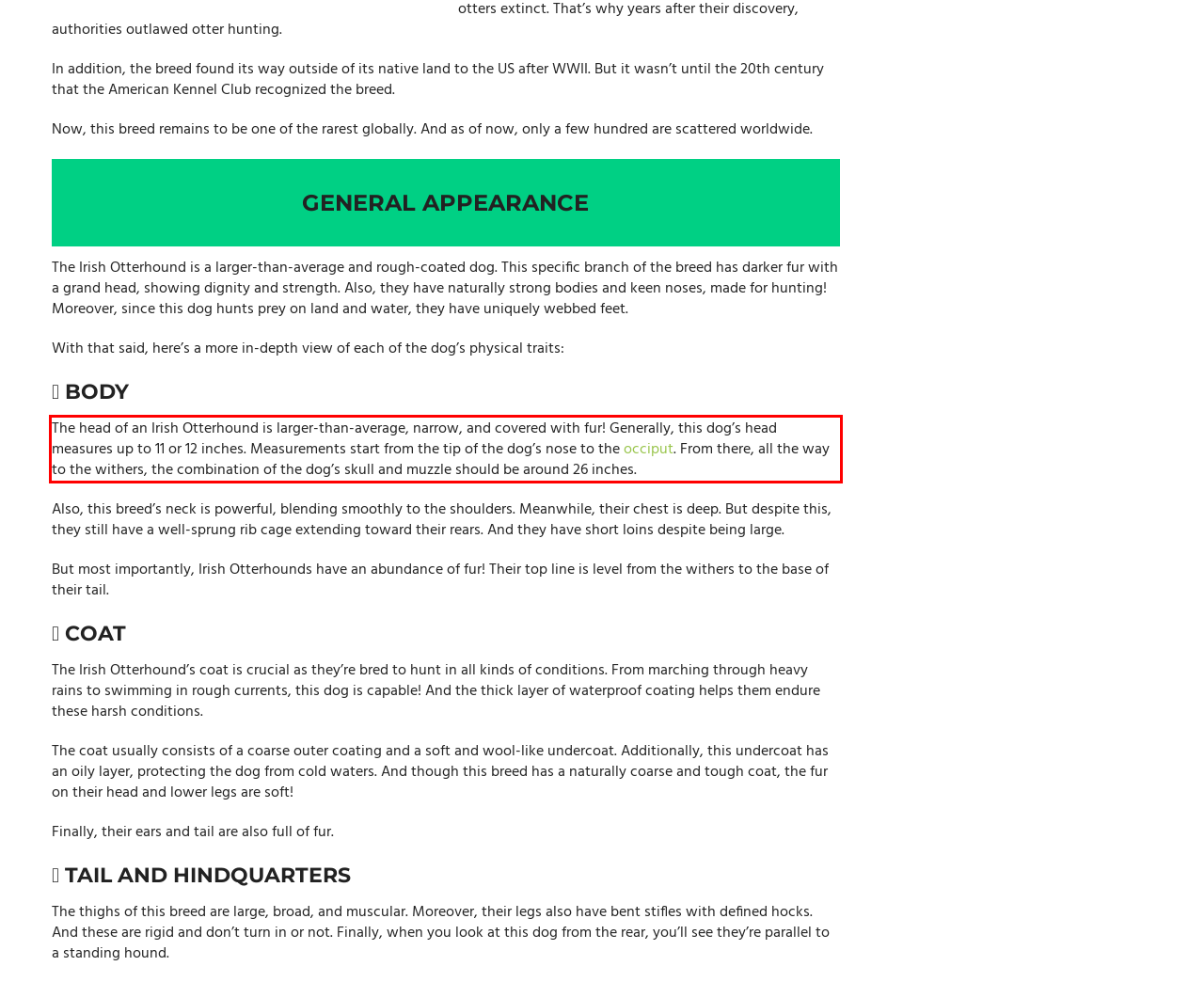Given a screenshot of a webpage containing a red rectangle bounding box, extract and provide the text content found within the red bounding box.

The head of an Irish Otterhound is larger-than-average, narrow, and covered with fur! Generally, this dog’s head measures up to 11 or 12 inches. Measurements start from the tip of the dog’s nose to the occiput. From there, all the way to the withers, the combination of the dog’s skull and muzzle should be around 26 inches.